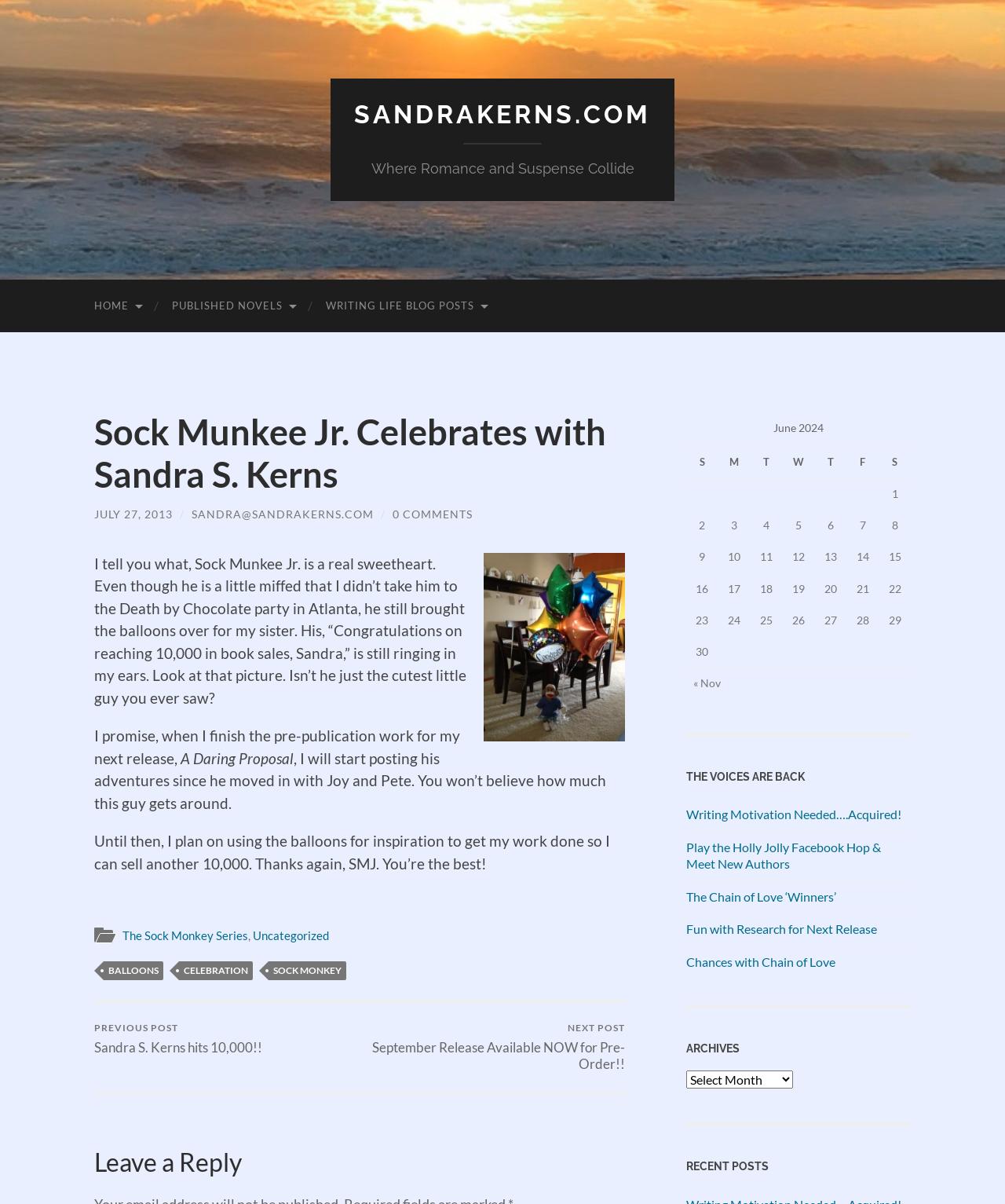Determine the primary headline of the webpage.

Sock Munkee Jr. Celebrates with Sandra S. Kerns